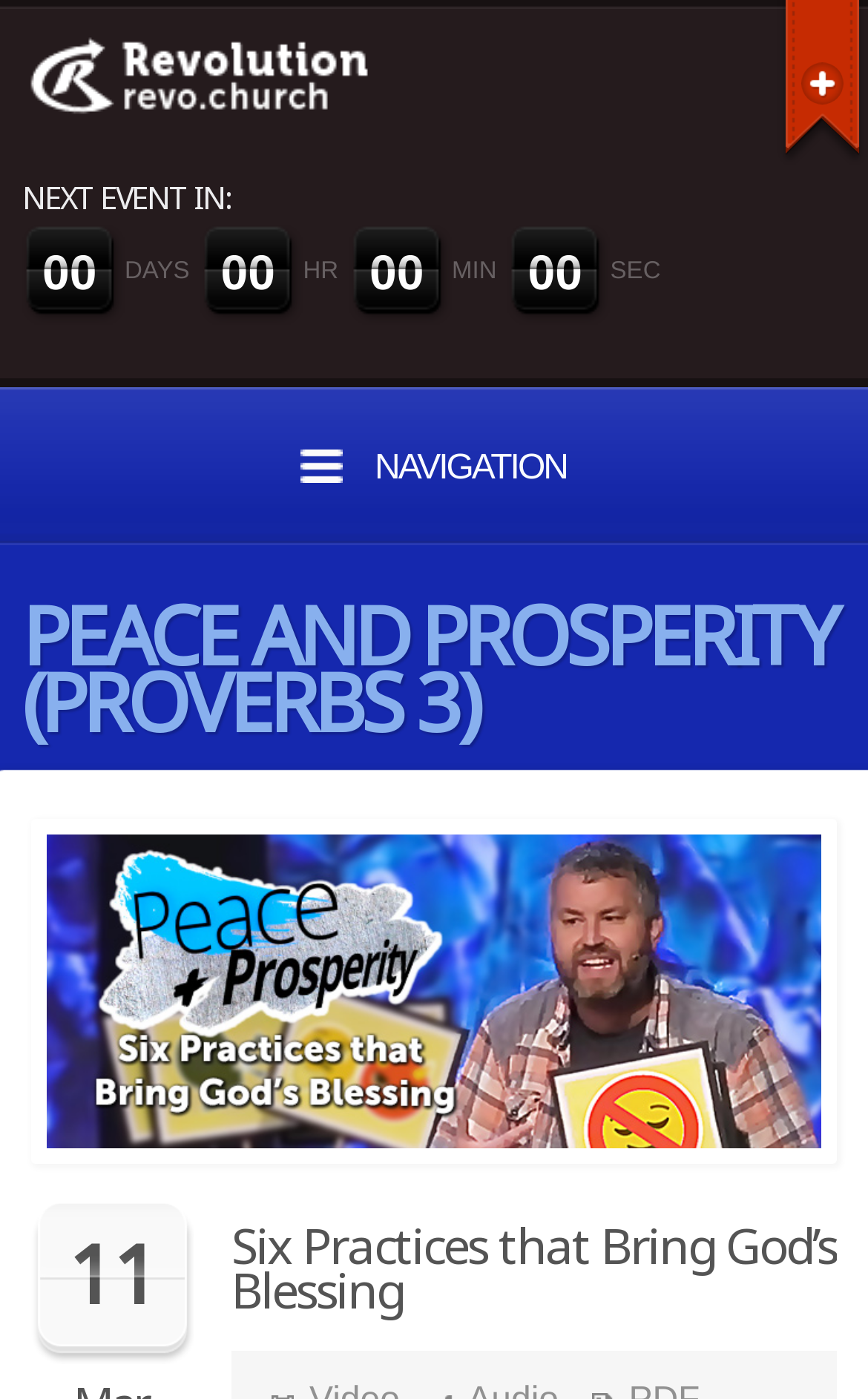Please find and provide the title of the webpage.

PEACE AND PROSPERITY (PROVERBS 3)